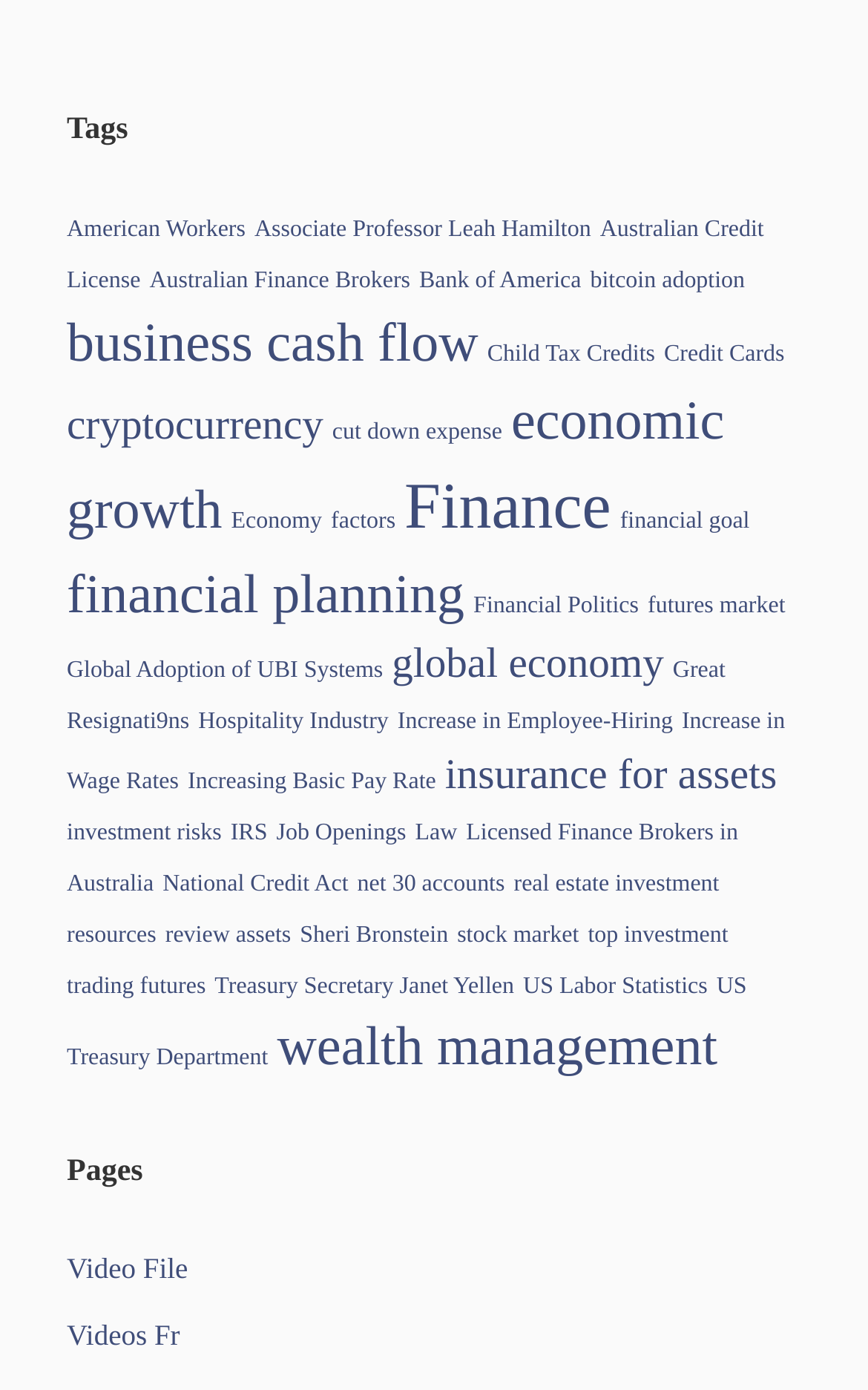Using the description "top investment", locate and provide the bounding box of the UI element.

[0.677, 0.664, 0.839, 0.682]